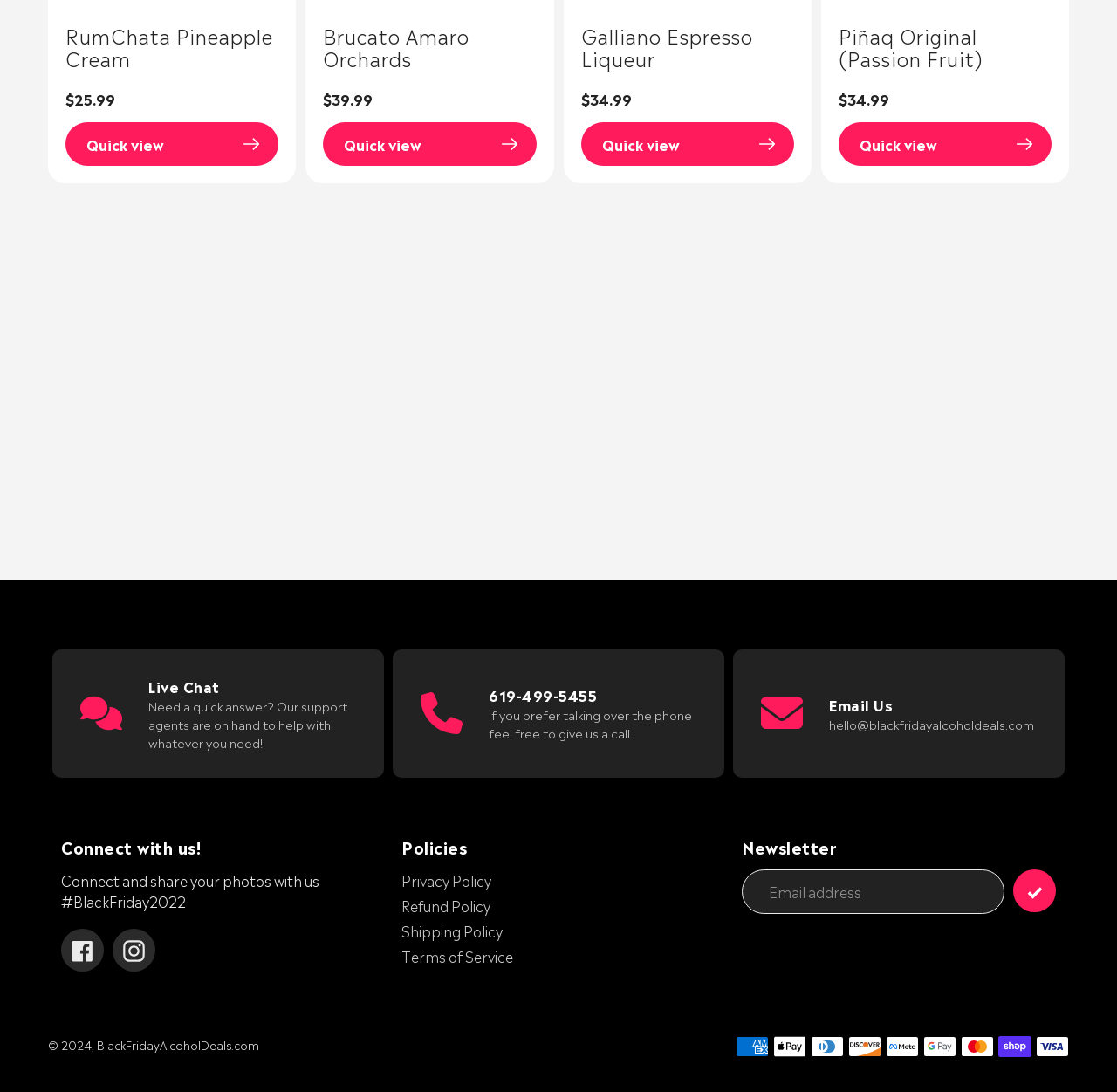Identify the bounding box coordinates of the region that needs to be clicked to carry out this instruction: "Follow us on Facebook". Provide these coordinates as four float numbers ranging from 0 to 1, i.e., [left, top, right, bottom].

[0.064, 0.859, 0.084, 0.881]